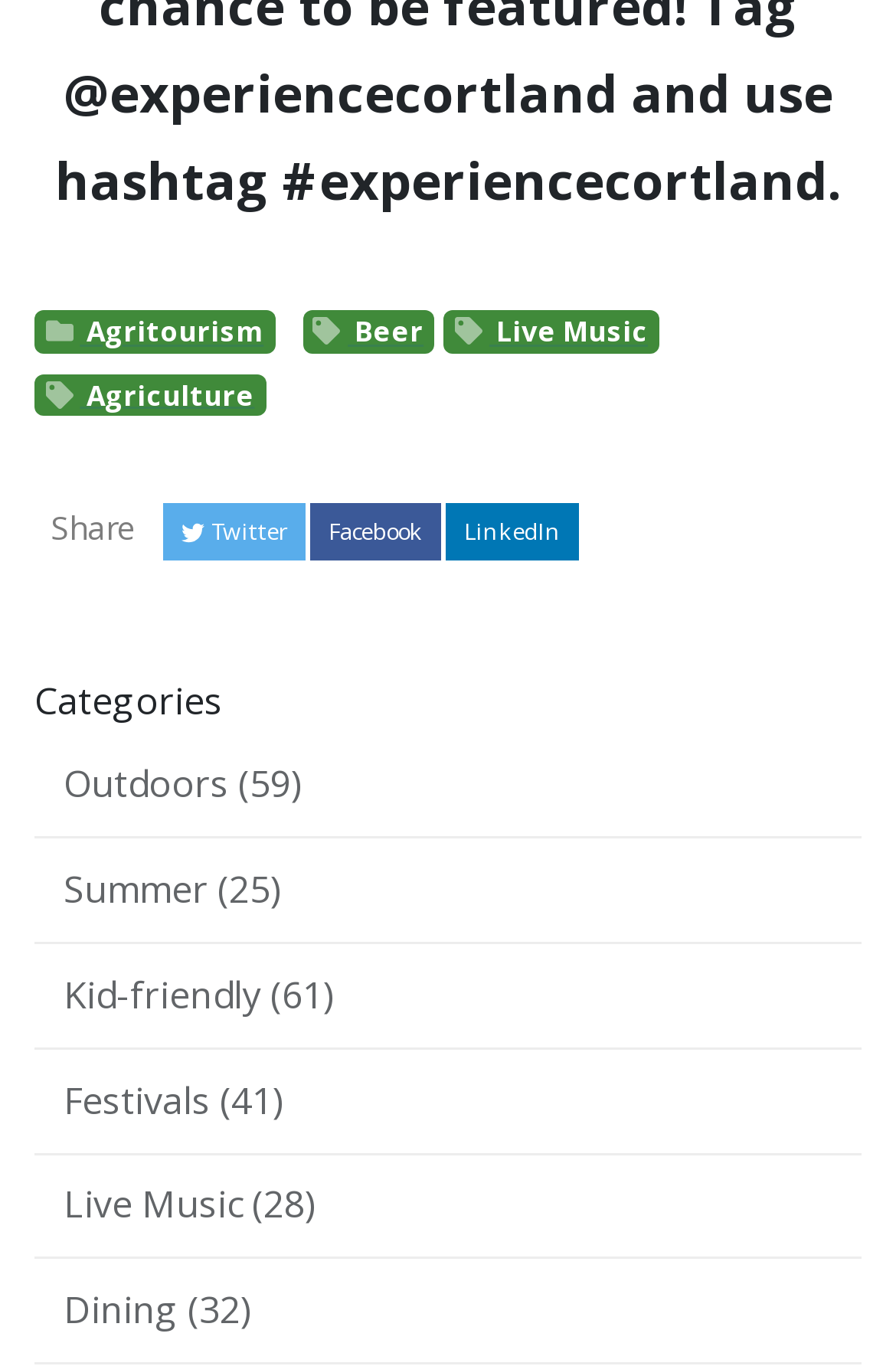What is the theme of the webpage?
Look at the screenshot and respond with one word or a short phrase.

Events or Activities